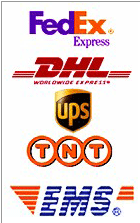Examine the image and give a thorough answer to the following question:
What is the primary focus of UPS's branding?

UPS focuses on reliability, emphasizing its commitment to delivering packages safely and on time, which is reflected in its branding and logo design.